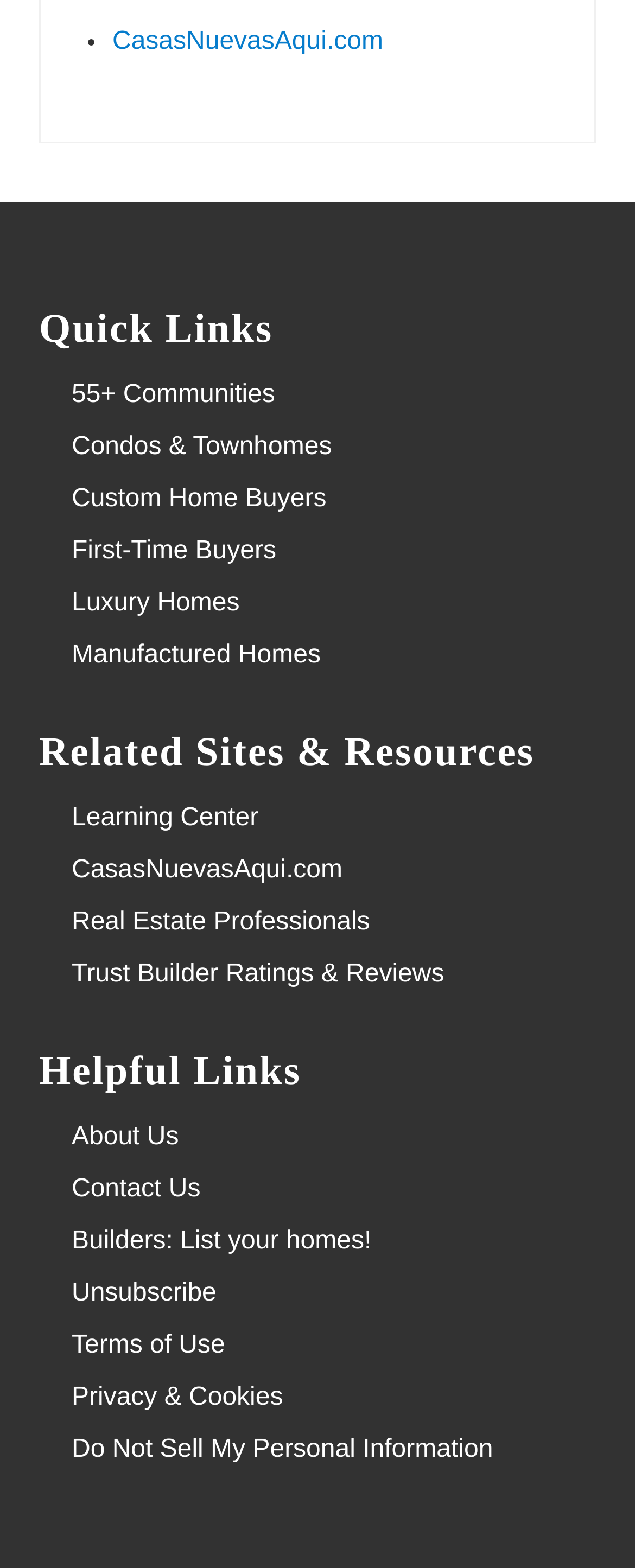What is the first link under 'Quick Links'?
Provide a detailed and well-explained answer to the question.

By examining the links under the 'Quick Links' heading, I found that the first link is 55+ Communities.